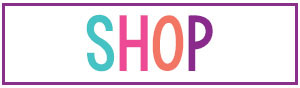Please give a succinct answer to the question in one word or phrase:
What age group is the website designed for?

Preschool and kindergarten